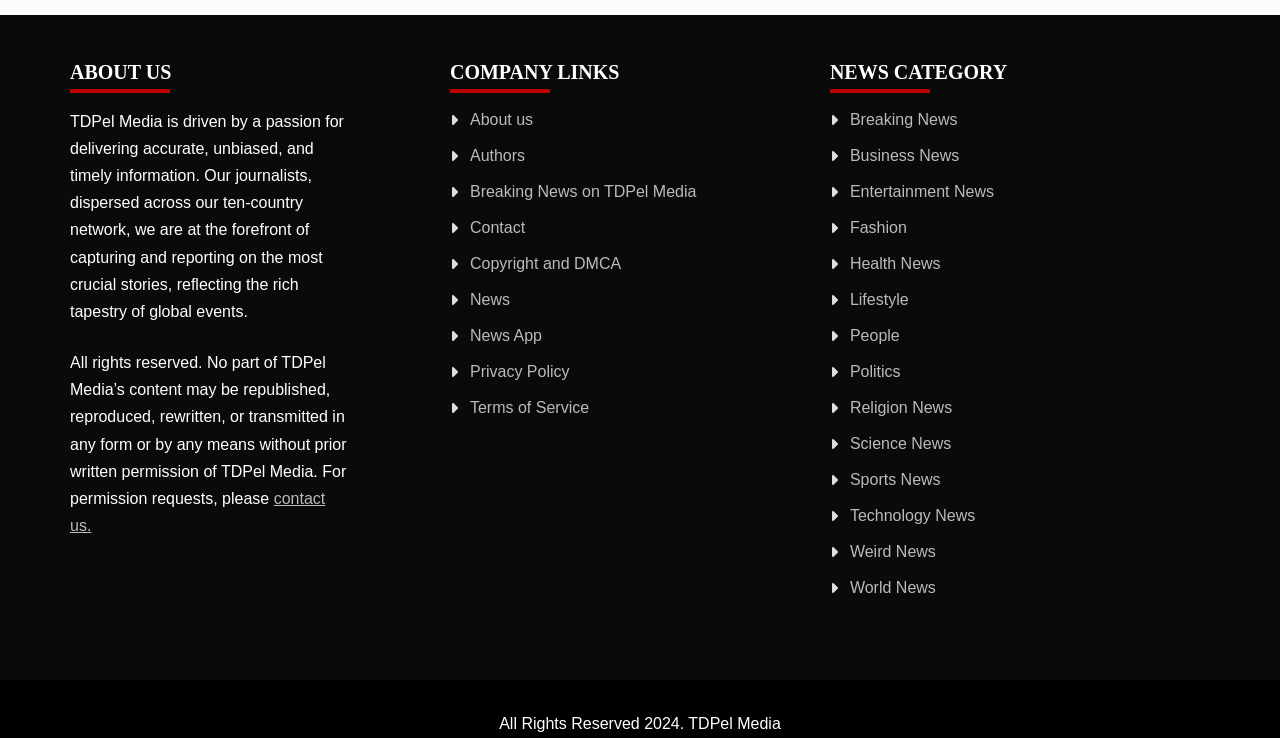Show me the bounding box coordinates of the clickable region to achieve the task as per the instruction: "Click on About us".

[0.367, 0.15, 0.416, 0.173]